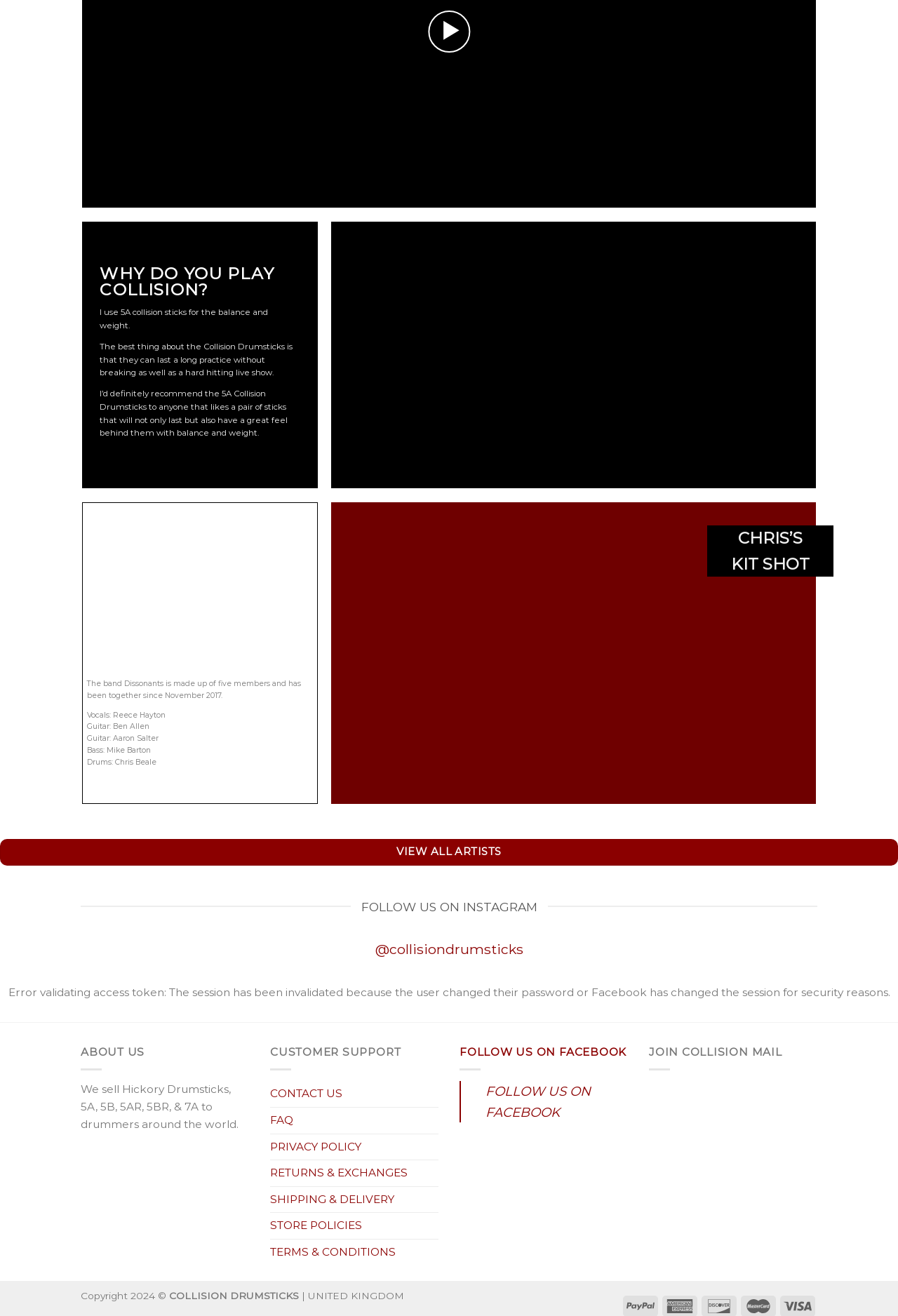Please respond in a single word or phrase: 
What is the brand of drumsticks mentioned?

Collision